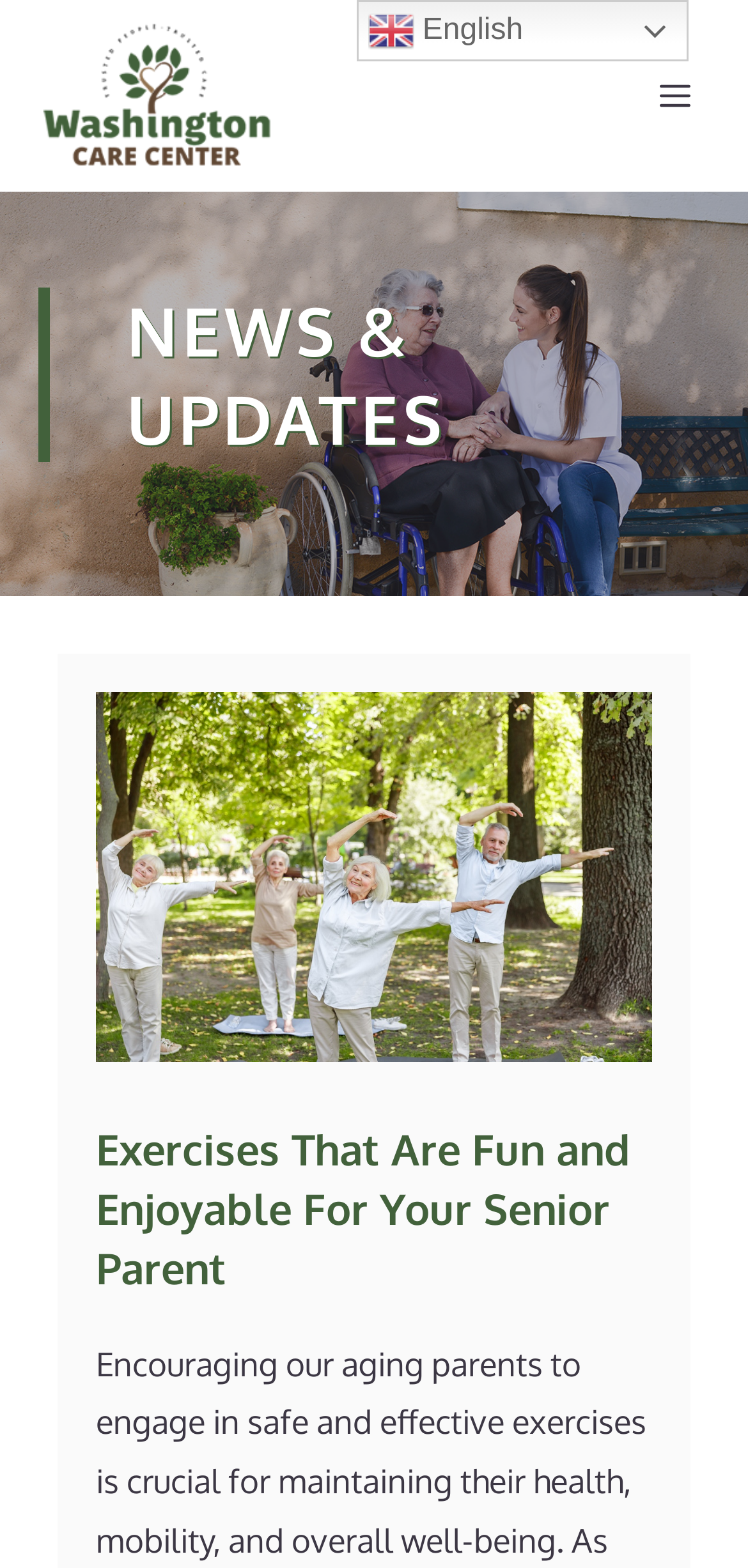Is the menu expanded?
Provide a well-explained and detailed answer to the question.

The button at the top right corner of the page says 'Menu' and has an attribute 'expanded: False', which indicates that the menu is not currently expanded.